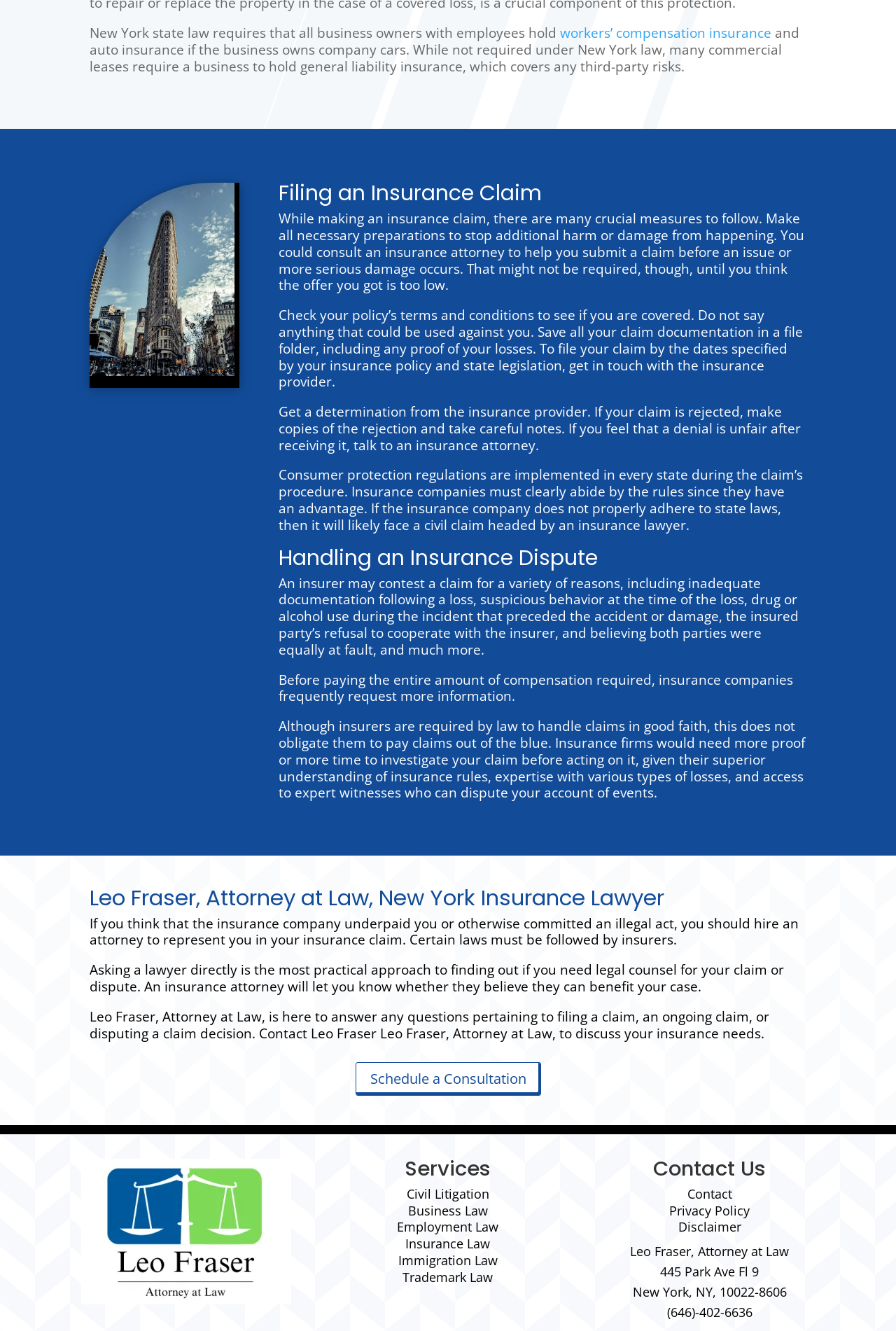Please find the bounding box coordinates of the section that needs to be clicked to achieve this instruction: "View civil litigation services".

[0.454, 0.89, 0.546, 0.903]